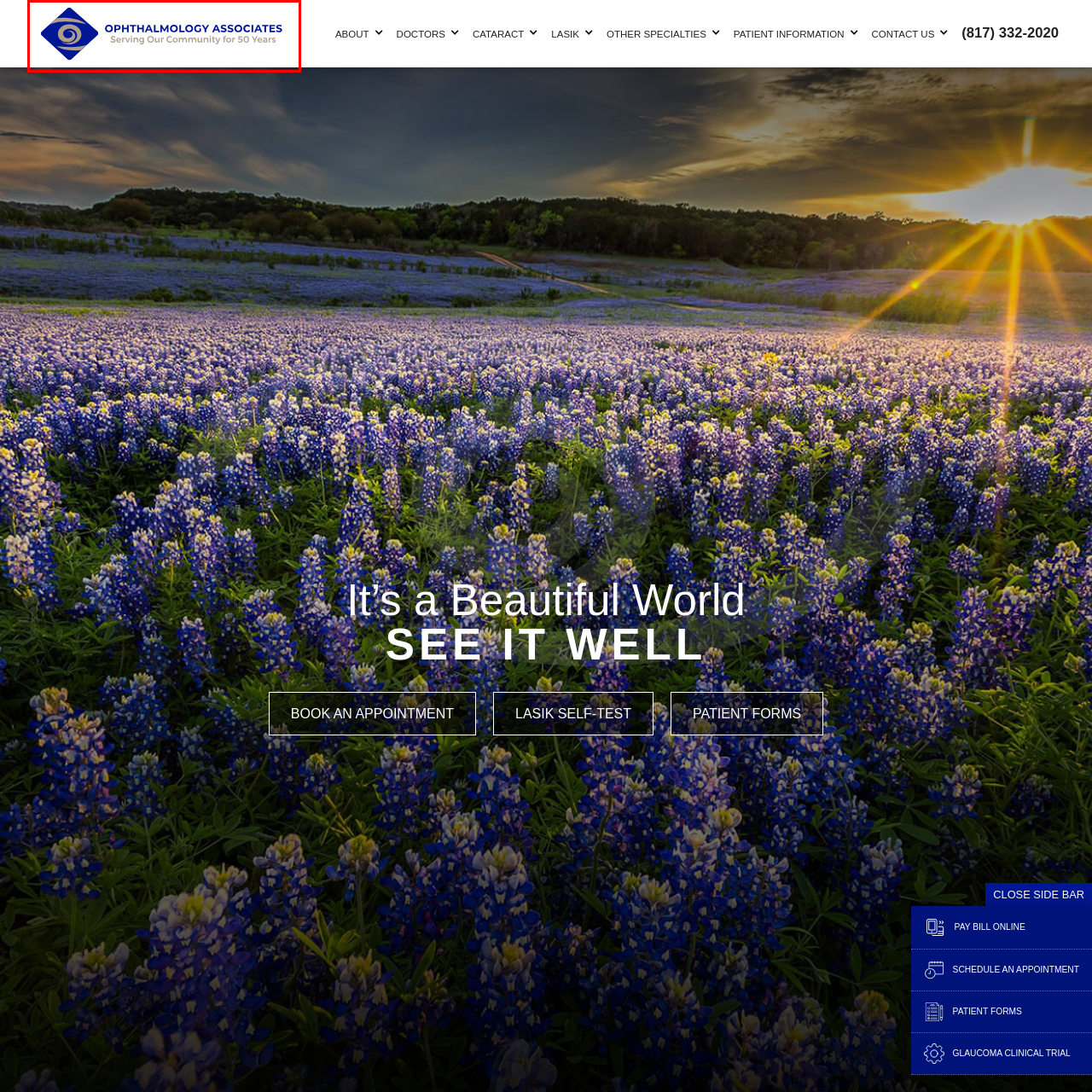Focus on the image marked by the red bounding box and offer an in-depth answer to the subsequent question based on the visual content: What color is the text 'OPHTHALMOLOGY ASSOCIATES'?

The caption states that the text 'OPHTHALMOLOGY ASSOCIATES' is in bold, blue letters, which means the color of the text is blue.